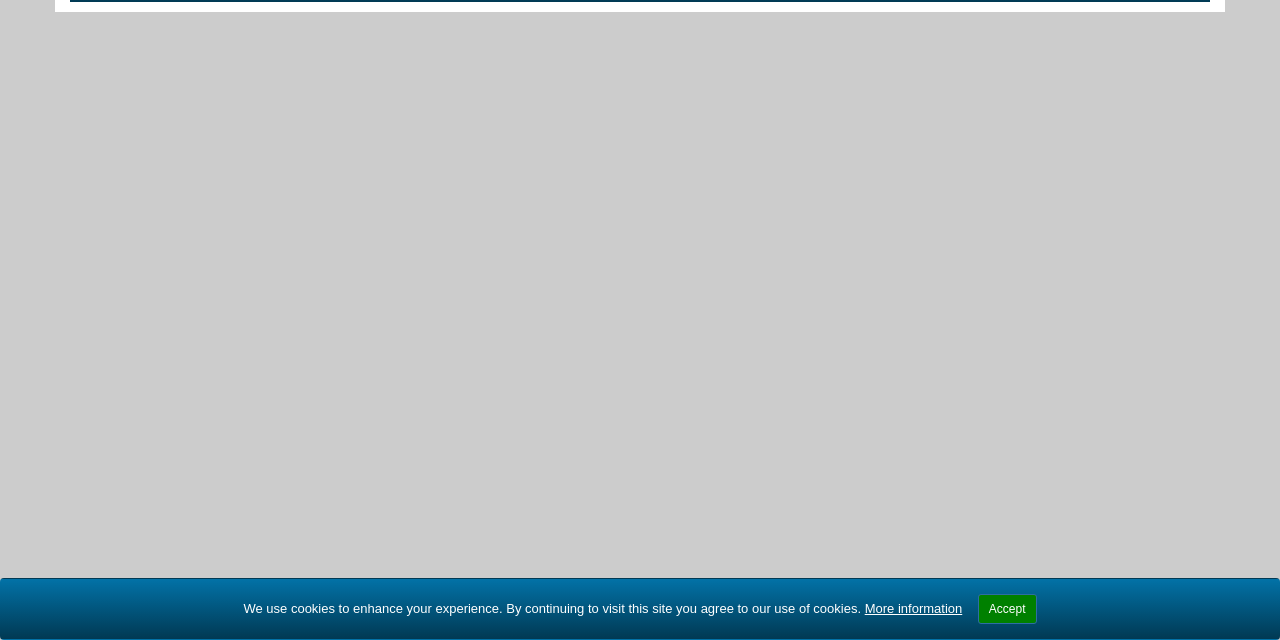Using the provided description: "Accept", find the bounding box coordinates of the corresponding UI element. The output should be four float numbers between 0 and 1, in the format [left, top, right, bottom].

[0.764, 0.928, 0.81, 0.975]